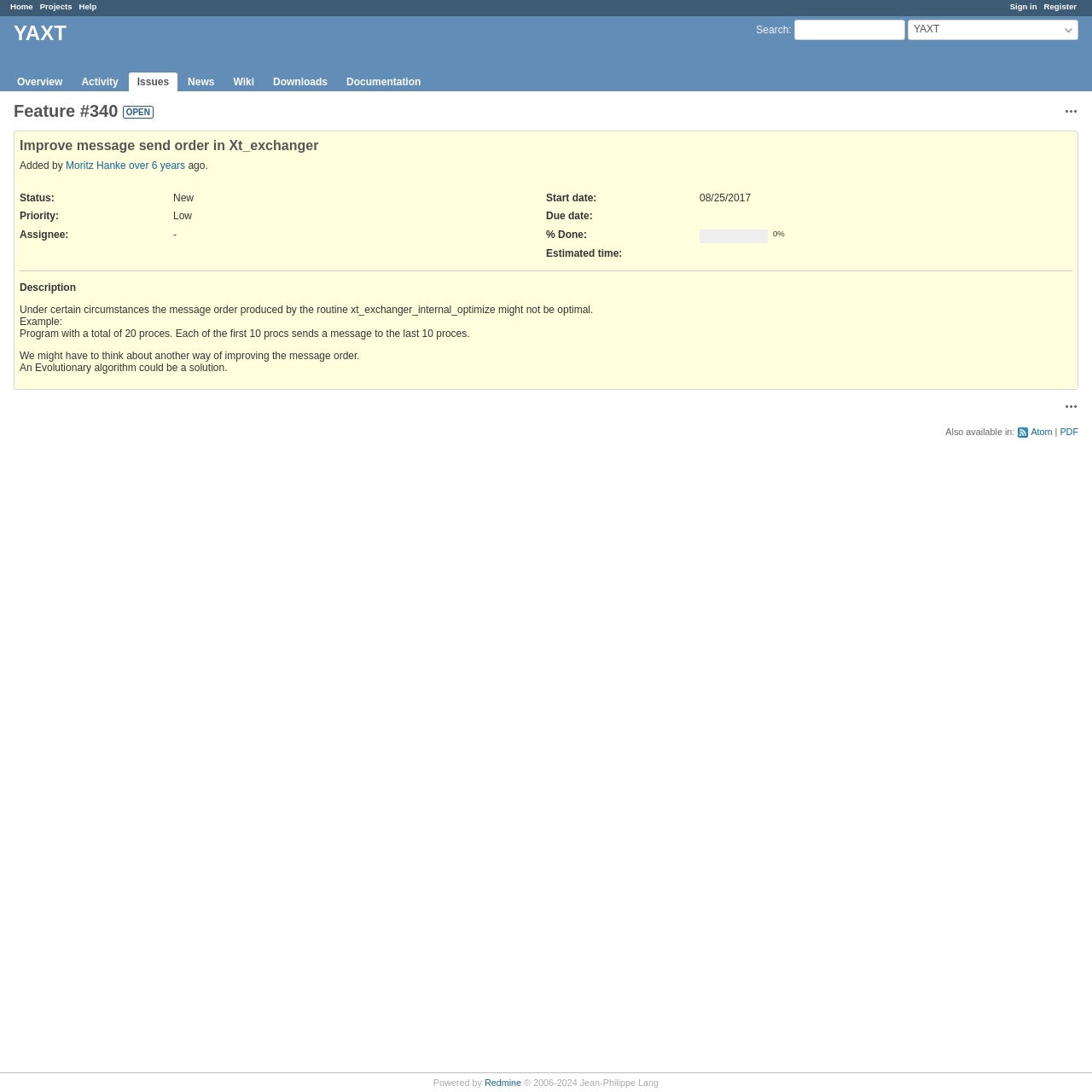Could you provide the bounding box coordinates for the portion of the screen to click to complete this instruction: "Search for something"?

[0.727, 0.018, 0.829, 0.037]